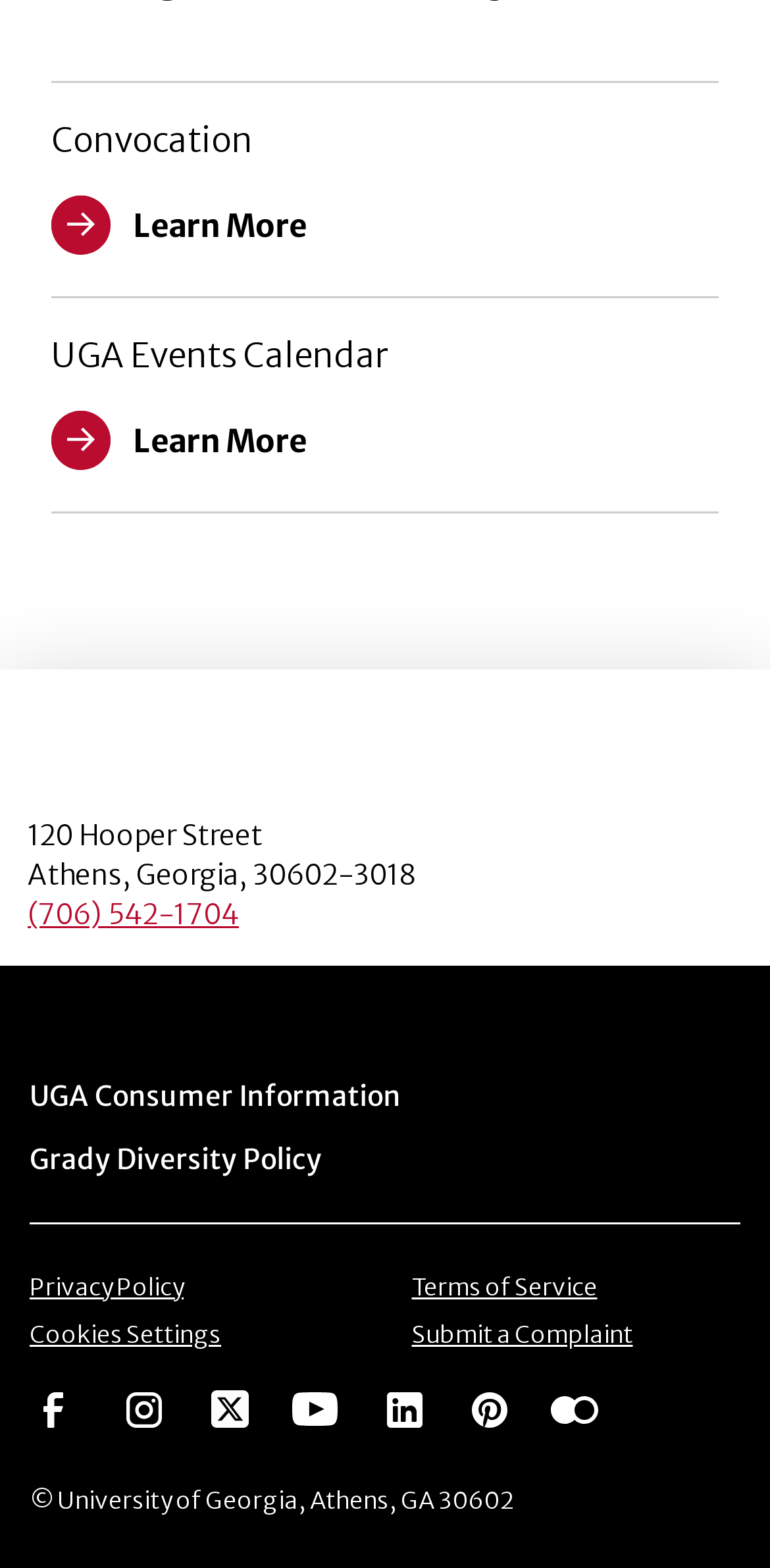Locate the bounding box coordinates of the region to be clicked to comply with the following instruction: "Learn more about Convocation". The coordinates must be four float numbers between 0 and 1, in the form [left, top, right, bottom].

[0.067, 0.124, 0.426, 0.162]